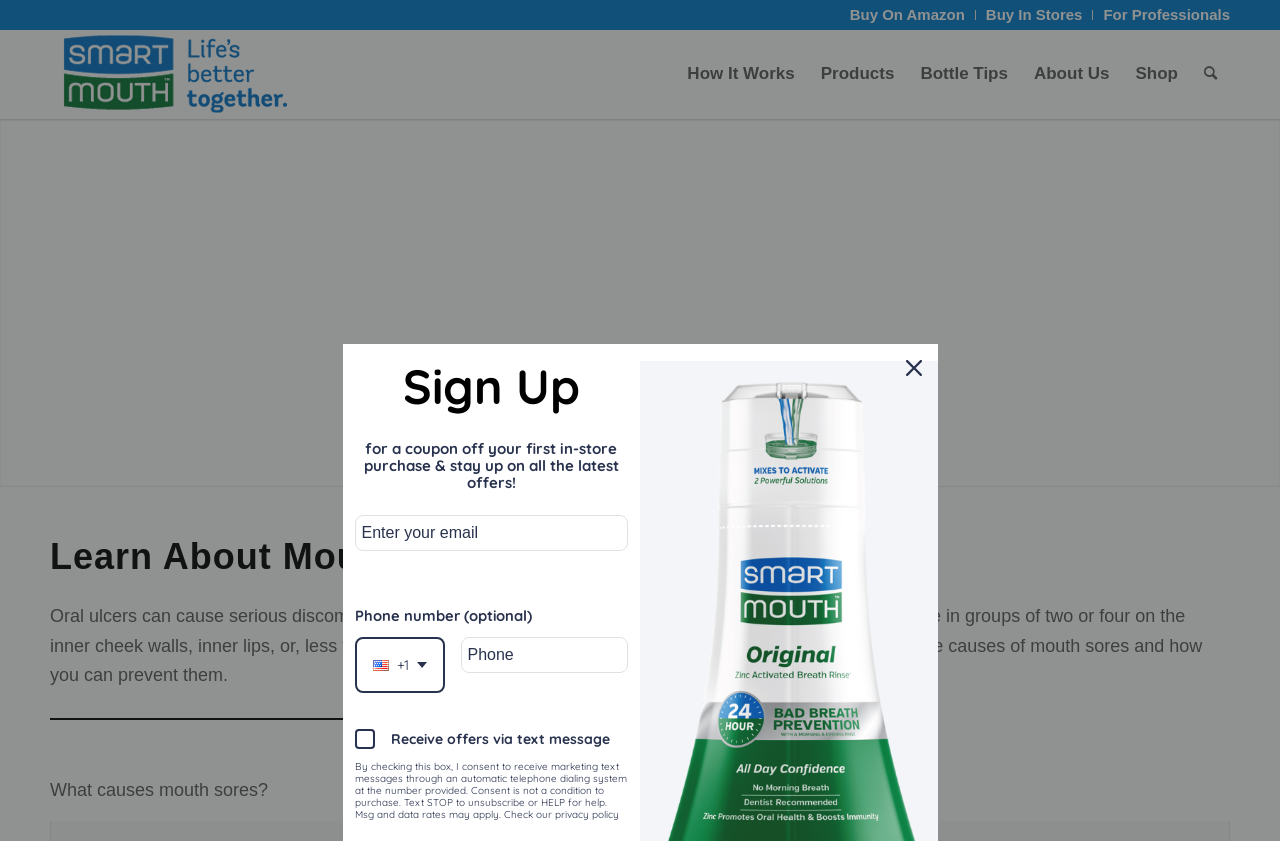Can you find the bounding box coordinates for the UI element given this description: "What causes mouth sores?"? Provide the coordinates as four float numbers between 0 and 1: [left, top, right, bottom].

[0.039, 0.923, 0.961, 0.959]